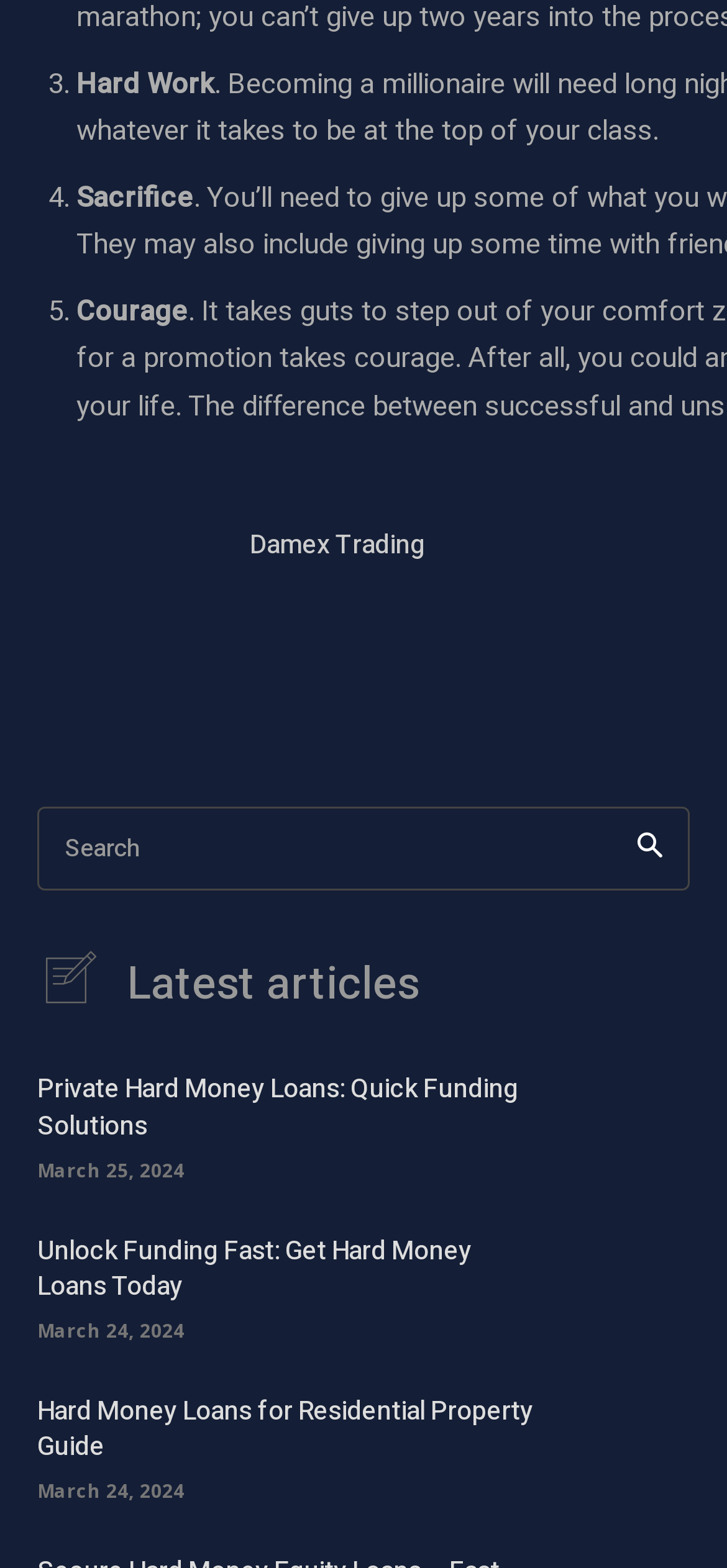How many list markers are there?
Answer the question with a thorough and detailed explanation.

I counted the list markers on the webpage, which are '3.', '4.', and '5.'. Therefore, there are 3 list markers.